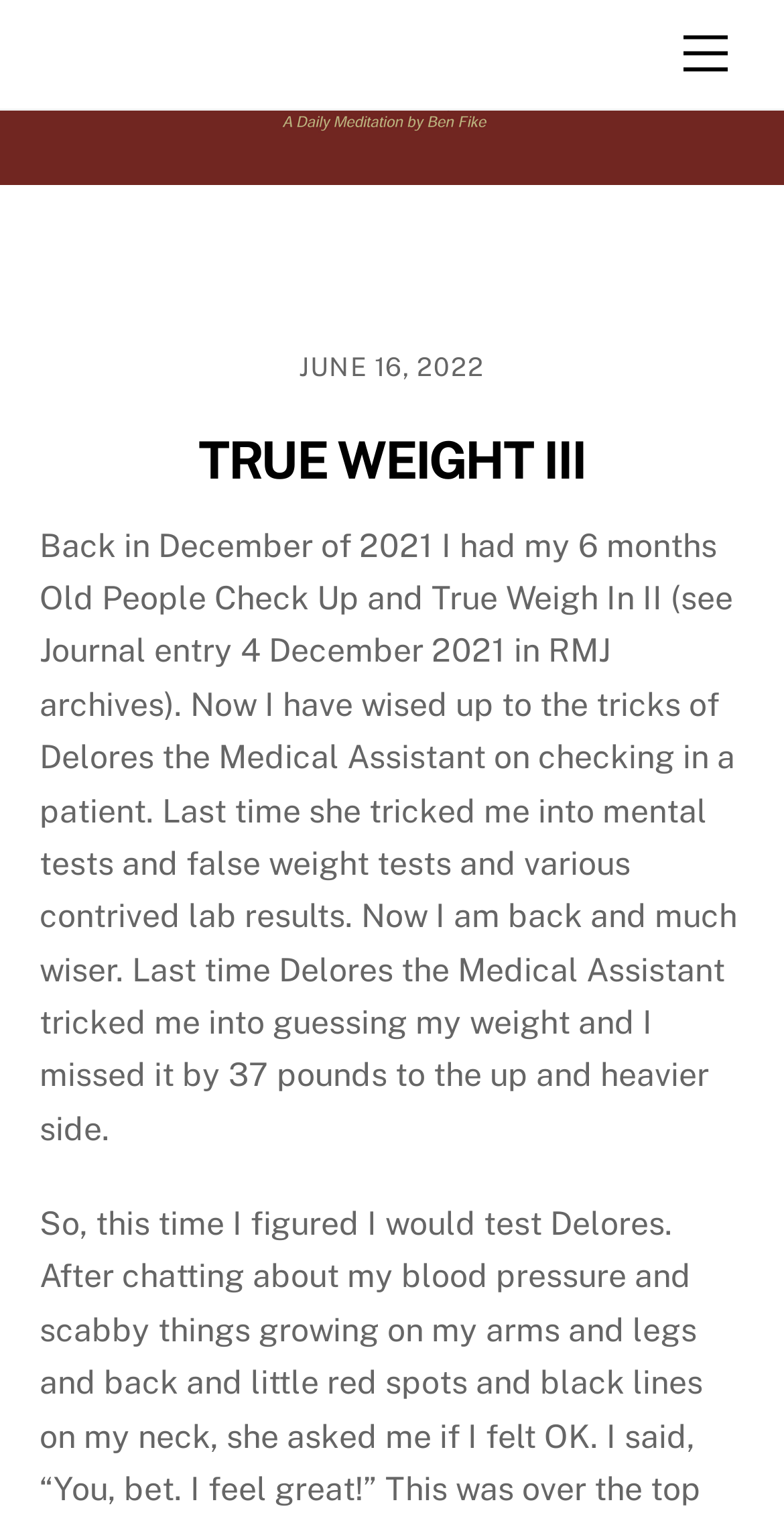Show the bounding box coordinates for the HTML element as described: "TRUE WEIGHT III".

[0.253, 0.282, 0.747, 0.322]